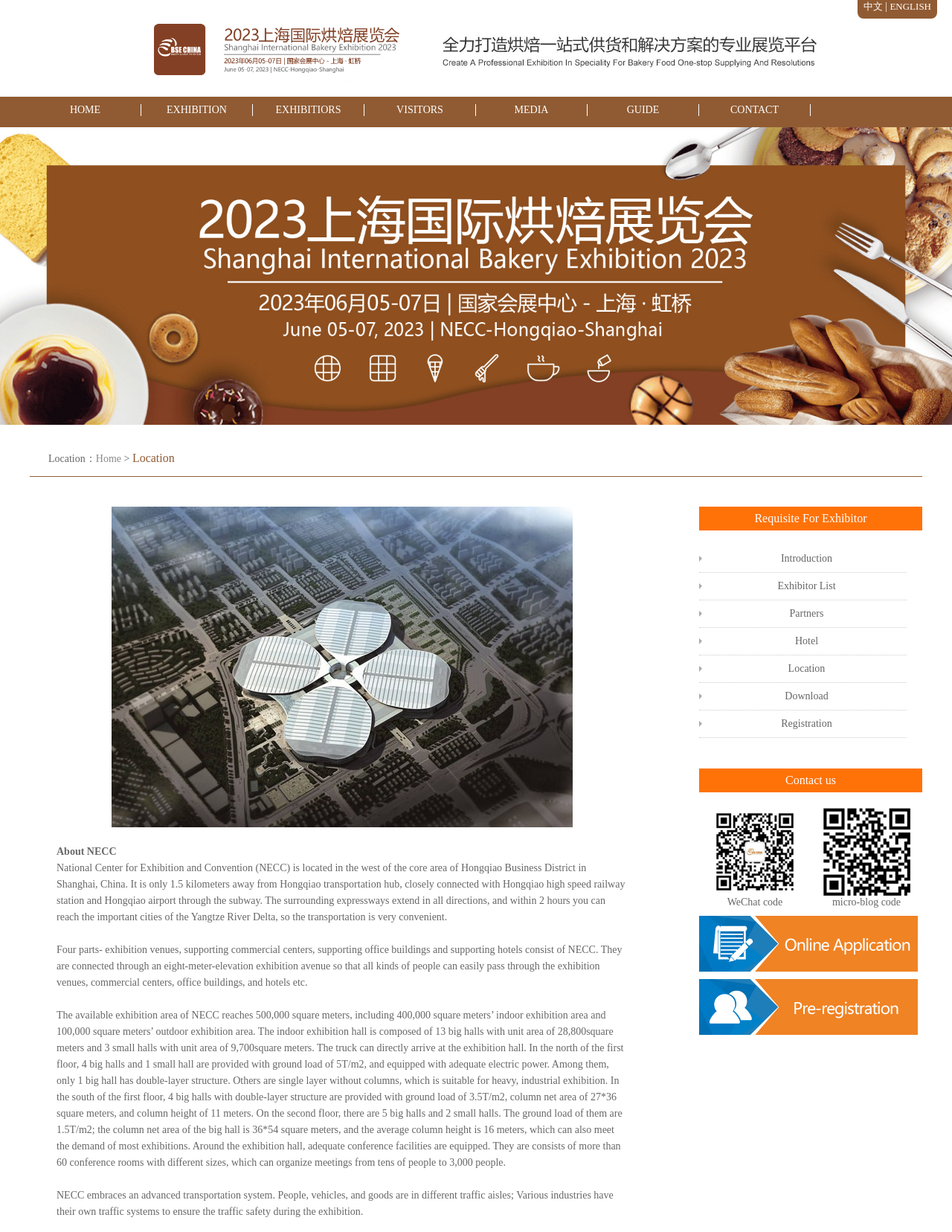Show the bounding box coordinates of the region that should be clicked to follow the instruction: "Read about NECC."

[0.059, 0.673, 0.122, 0.696]